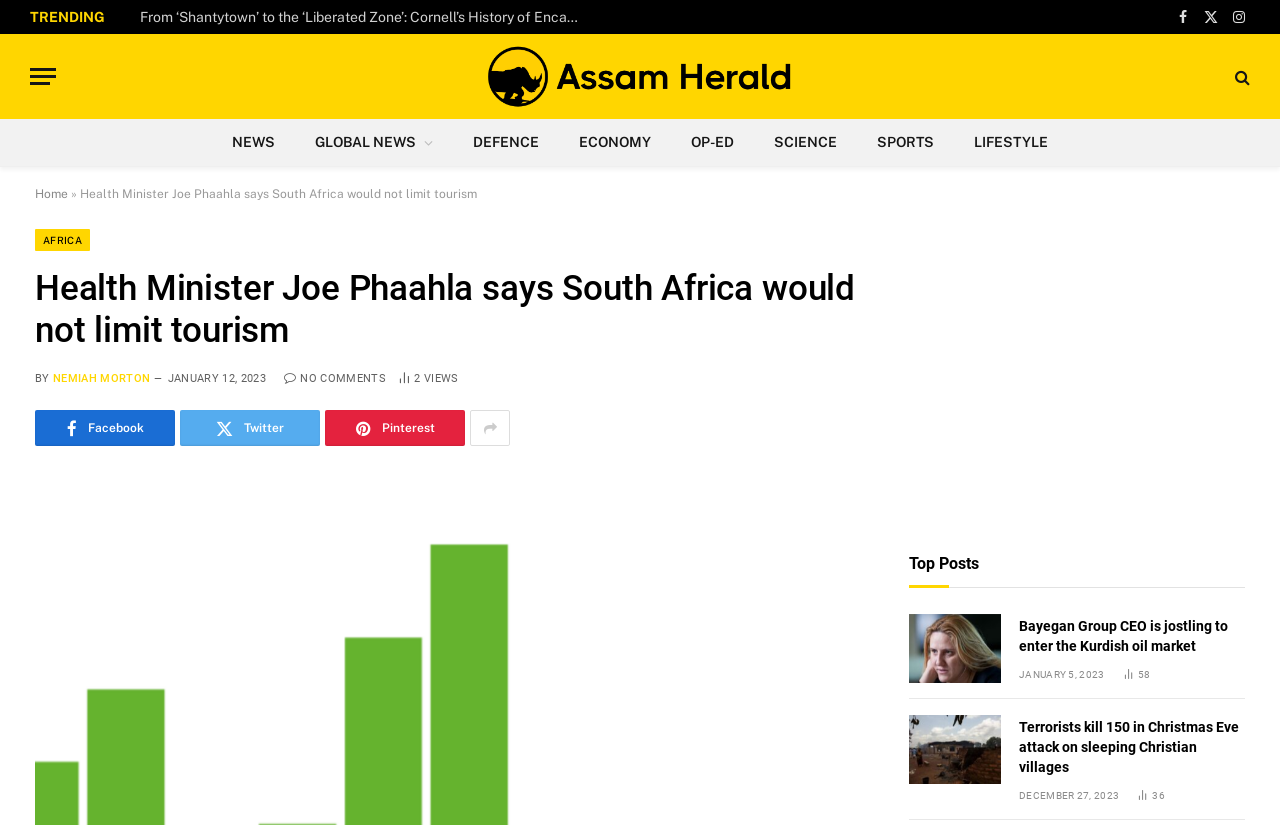Identify the coordinates of the bounding box for the element that must be clicked to accomplish the instruction: "Read the article 'Bayegan Group CEO is jostling to enter the Kurdish oil market'".

[0.71, 0.744, 0.782, 0.827]